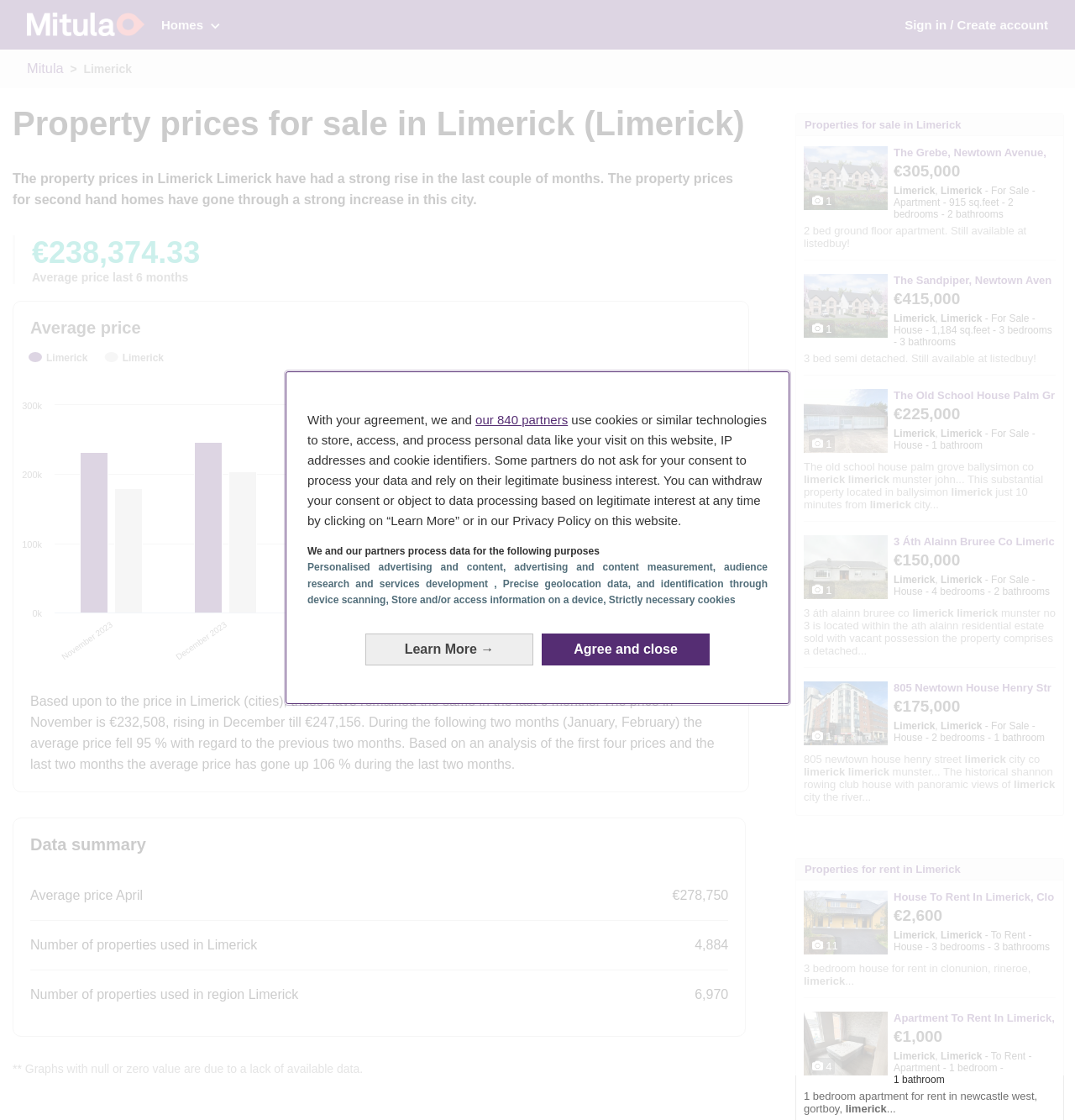What is the average price of houses in Limerick?
Could you please answer the question thoroughly and with as much detail as possible?

The answer can be found in the section 'Property prices for sale in Limerick (Limerick)' where it is stated 'The property prices in Limerick Limerick have had a strong rise in the last couple of months. The property prices for second hand homes have gone through a strong increase in this city.' Below this text, there is a table with prices, and the average price is listed as '€238,374.33'.